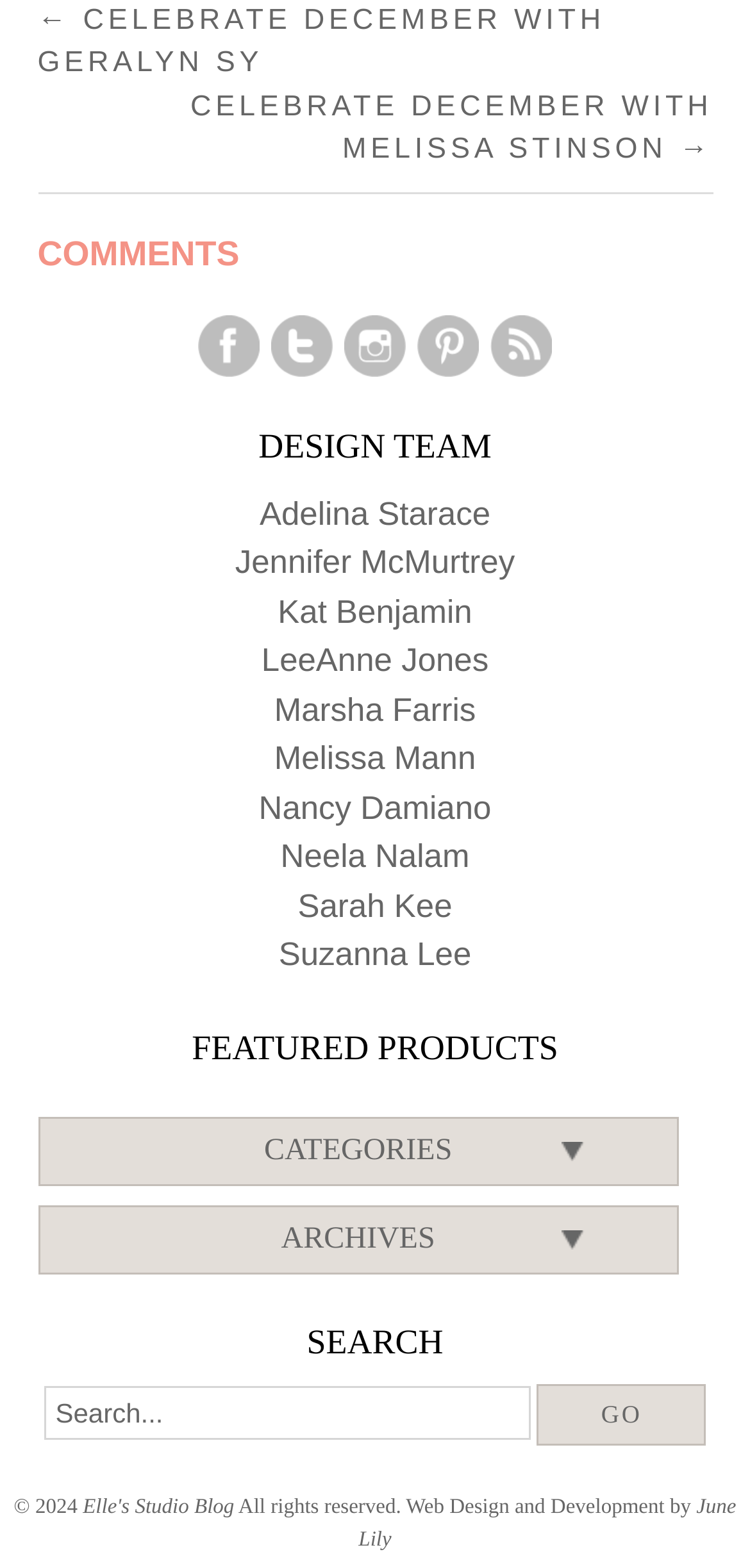Please identify the bounding box coordinates of the element's region that should be clicked to execute the following instruction: "Visit the 'About us' page". The bounding box coordinates must be four float numbers between 0 and 1, i.e., [left, top, right, bottom].

None